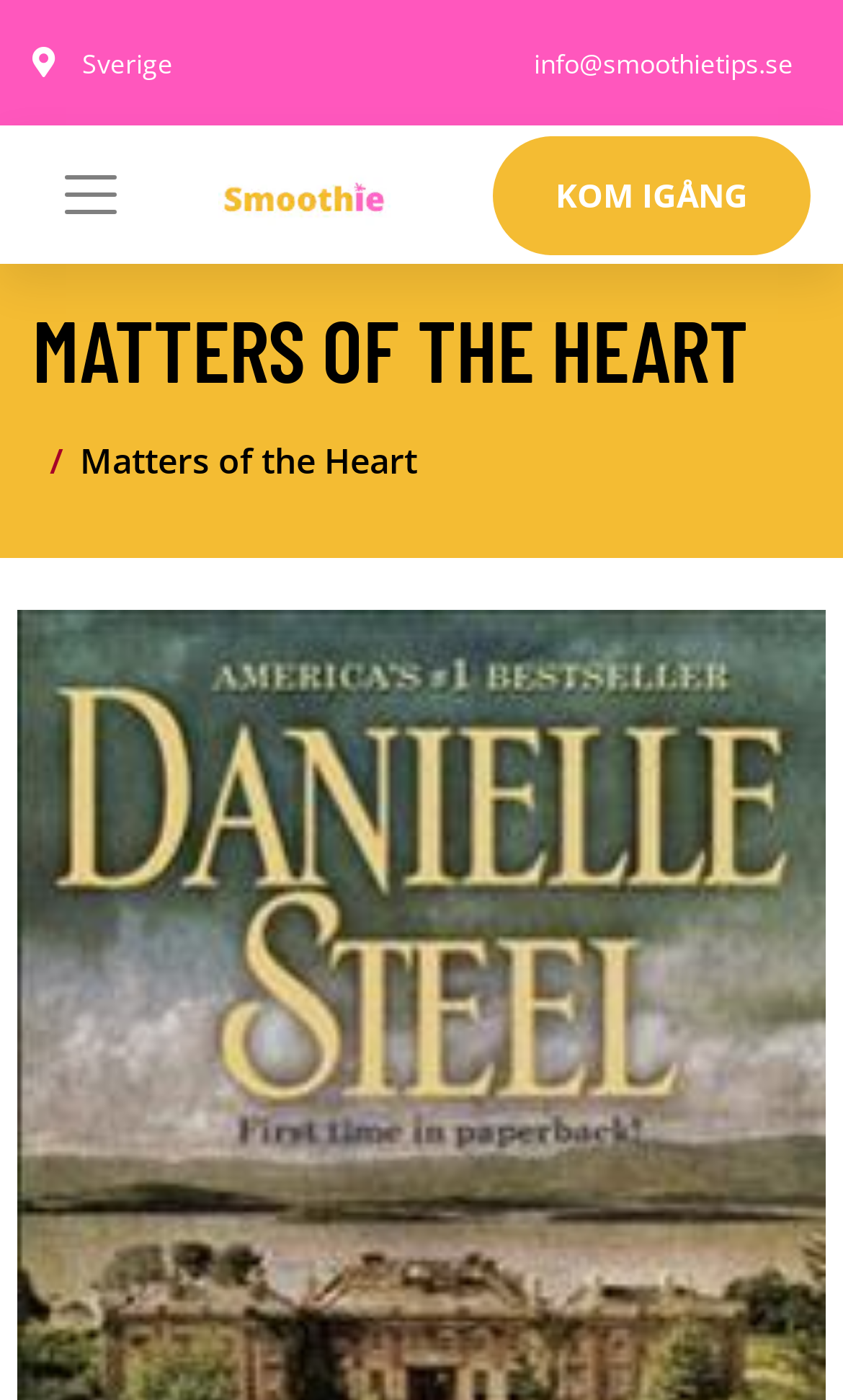Please identify the primary heading of the webpage and give its text content.

MATTERS OF THE HEART